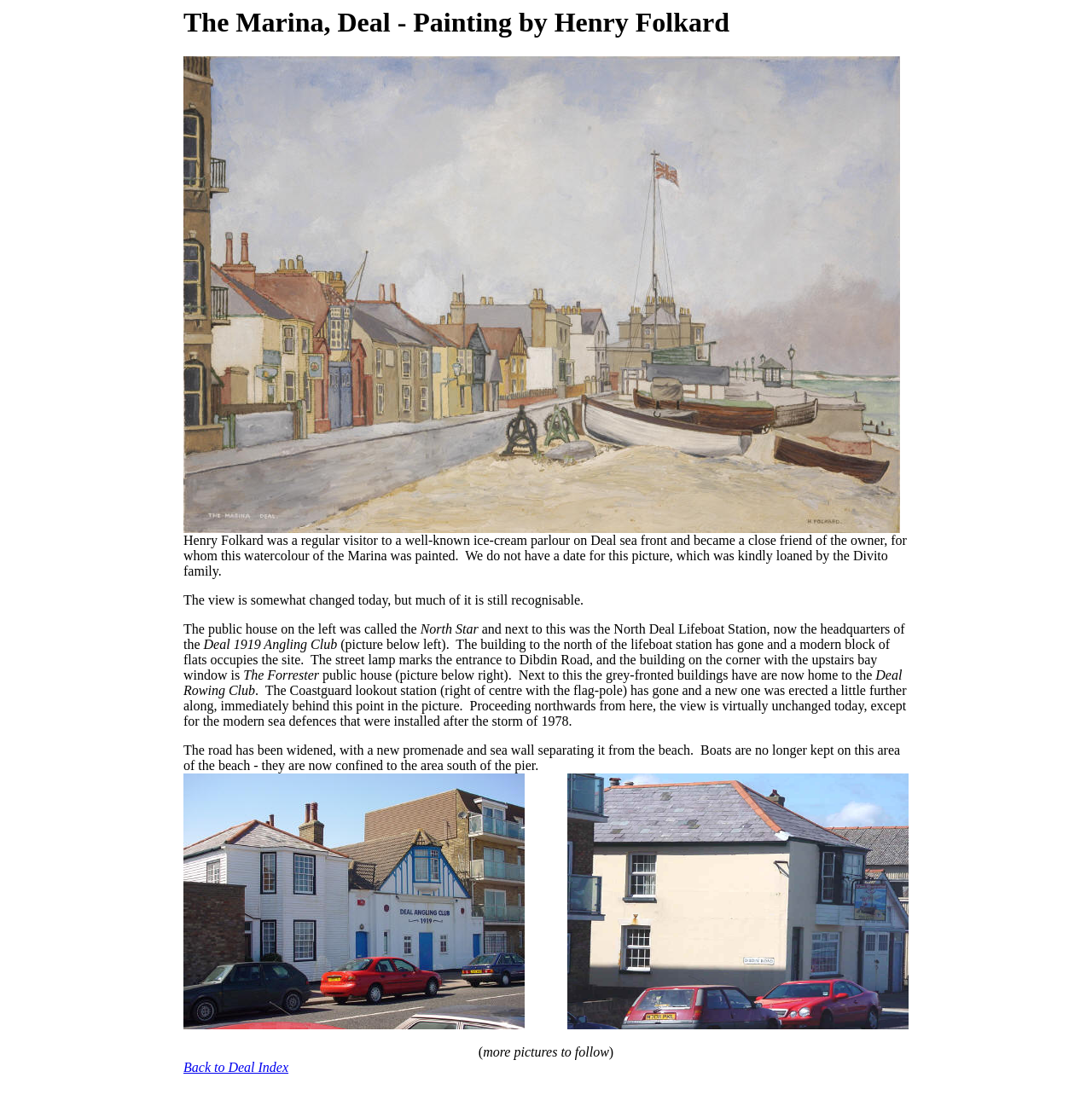Who painted this watercolour?
Examine the image and give a concise answer in one word or a short phrase.

Henry Folkard